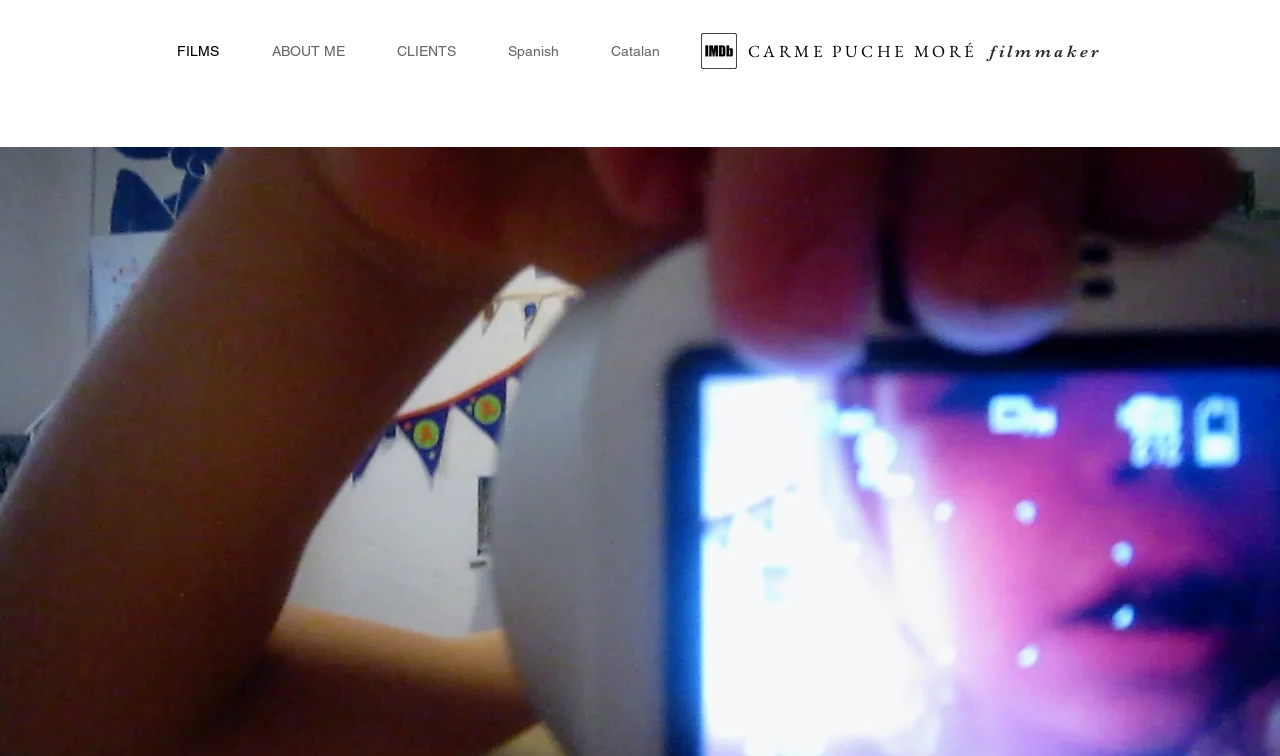Explain the features and main sections of the webpage comprehensively.

The webpage is about Carme Puche Moré, a director and screenwriter from Barcelona. At the top left of the page, there is a navigation menu labeled "Sitio" with five links: "FILMS", "ABOUT ME", "CLIENTS", "Spanish", and "Catalan". These links are positioned horizontally, with "FILMS" on the left and "Catalan" on the right.

To the right of the navigation menu, there is a link to Carme Puche Moré's IMDB page, accompanied by an IMDB logo image. Below this, there is a large heading that reads "CARME PUCHE MORÉ filmmaker", which is also a clickable link. This heading spans across most of the page, with the text centered horizontally.